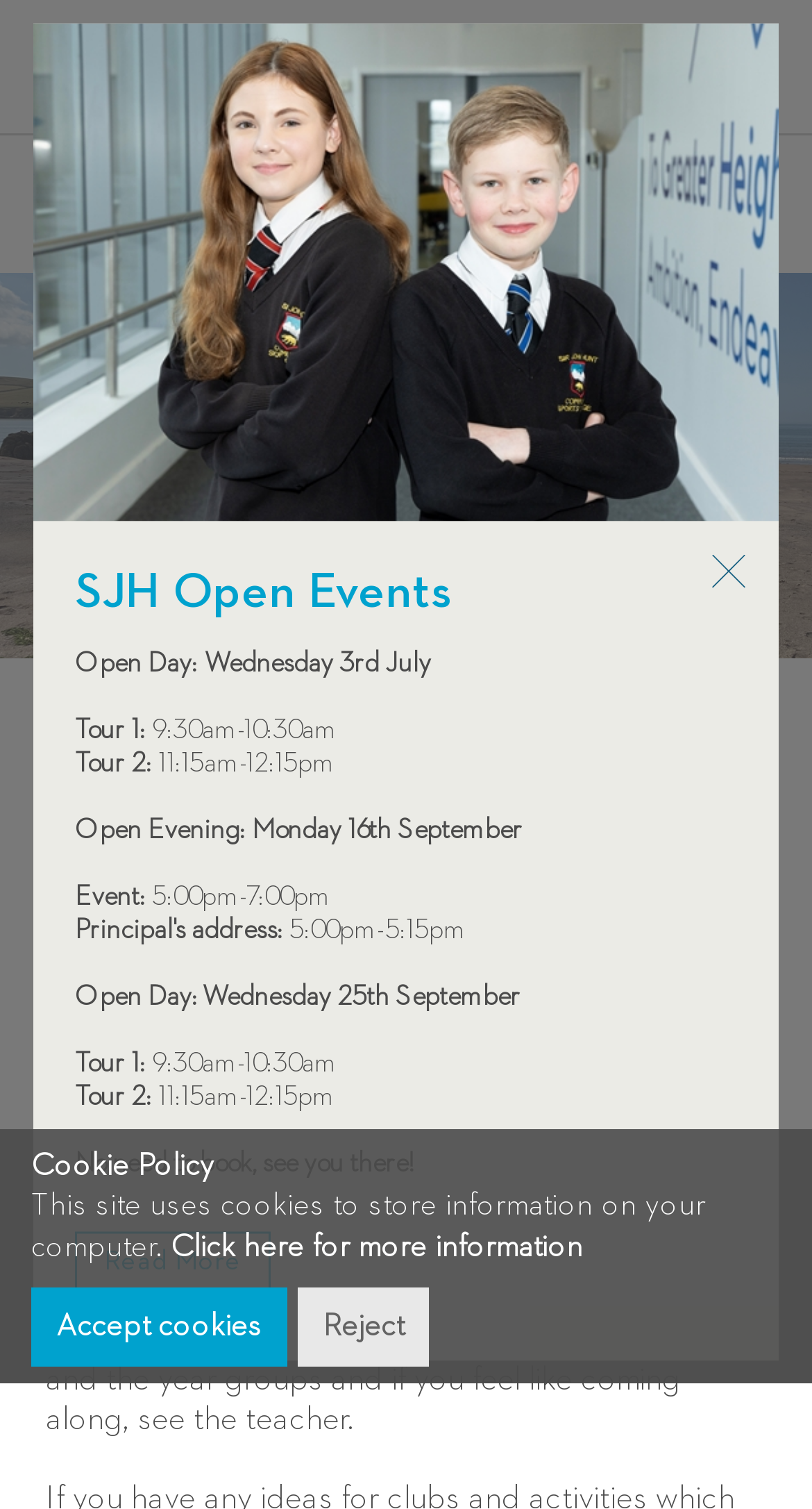Identify the bounding box coordinates for the UI element described by the following text: "Click here for more information". Provide the coordinates as four float numbers between 0 and 1, in the format [left, top, right, bottom].

[0.21, 0.815, 0.718, 0.836]